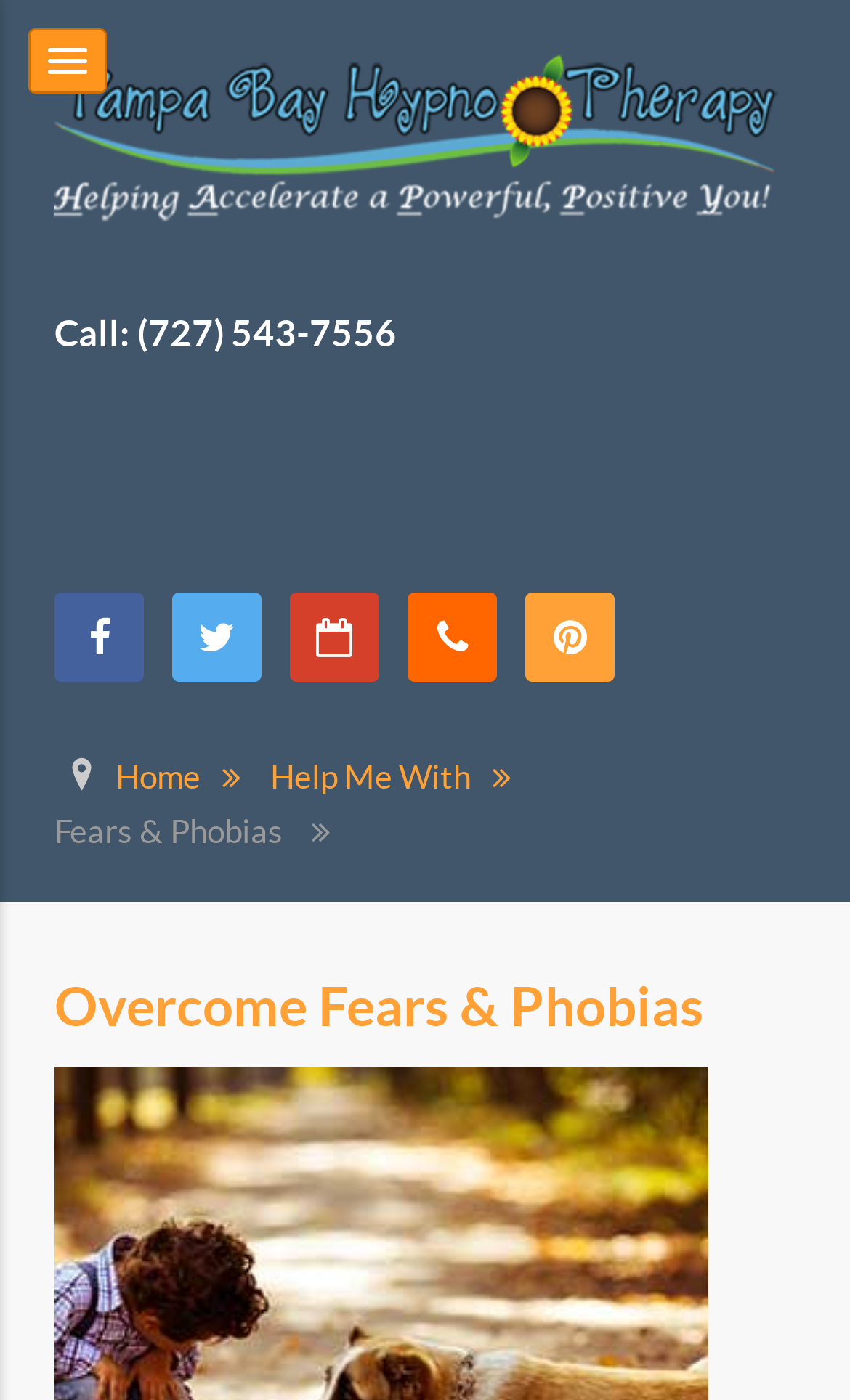Locate the bounding box for the described UI element: "(727) 543-7556". Ensure the coordinates are four float numbers between 0 and 1, formatted as [left, top, right, bottom].

[0.479, 0.424, 0.585, 0.487]